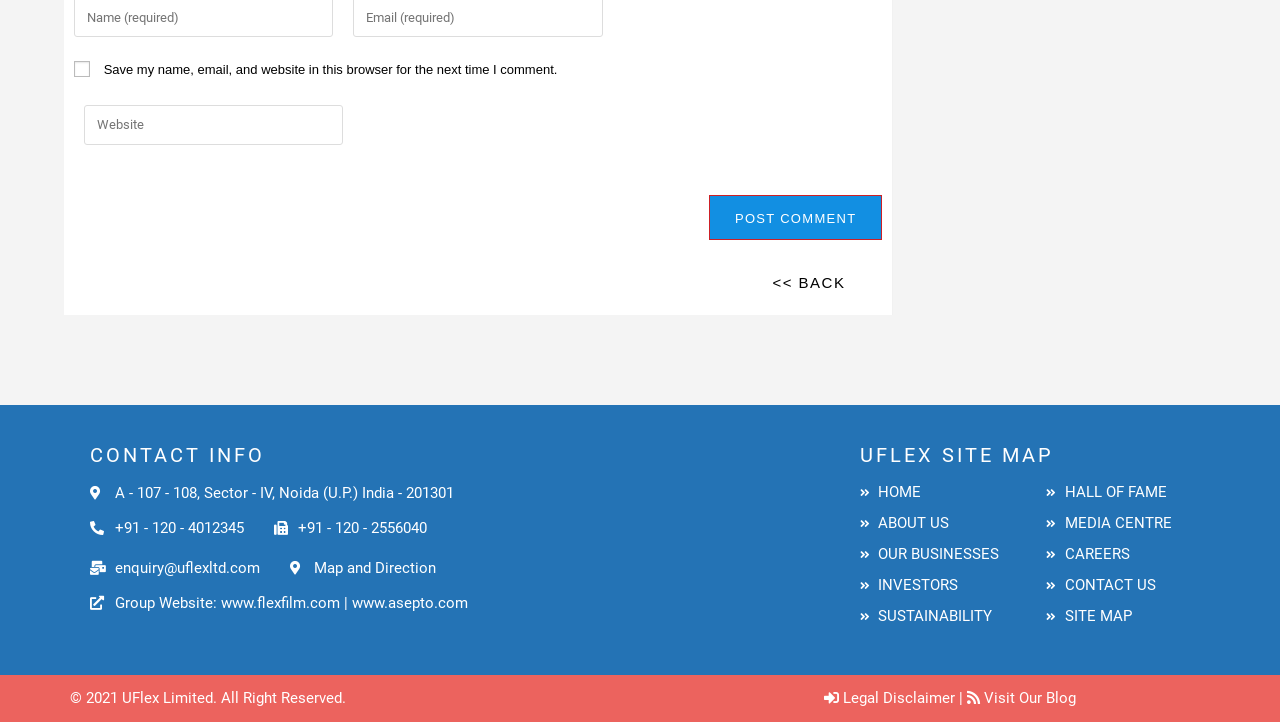What are the different sections of the company's website?
Please give a detailed and elaborate answer to the question based on the image.

The different sections of the company's website are listed in the 'UFLEX SITE MAP' section, which is located at the bottom of the webpage. The sections include 'HOME', 'ABOUT US', 'OUR BUSINESSES', 'INVESTORS', 'SUSTAINABILITY', 'HALL OF FAME', 'MEDIA CENTRE', 'CAREERS', 'CONTACT US', and 'SITE MAP'.